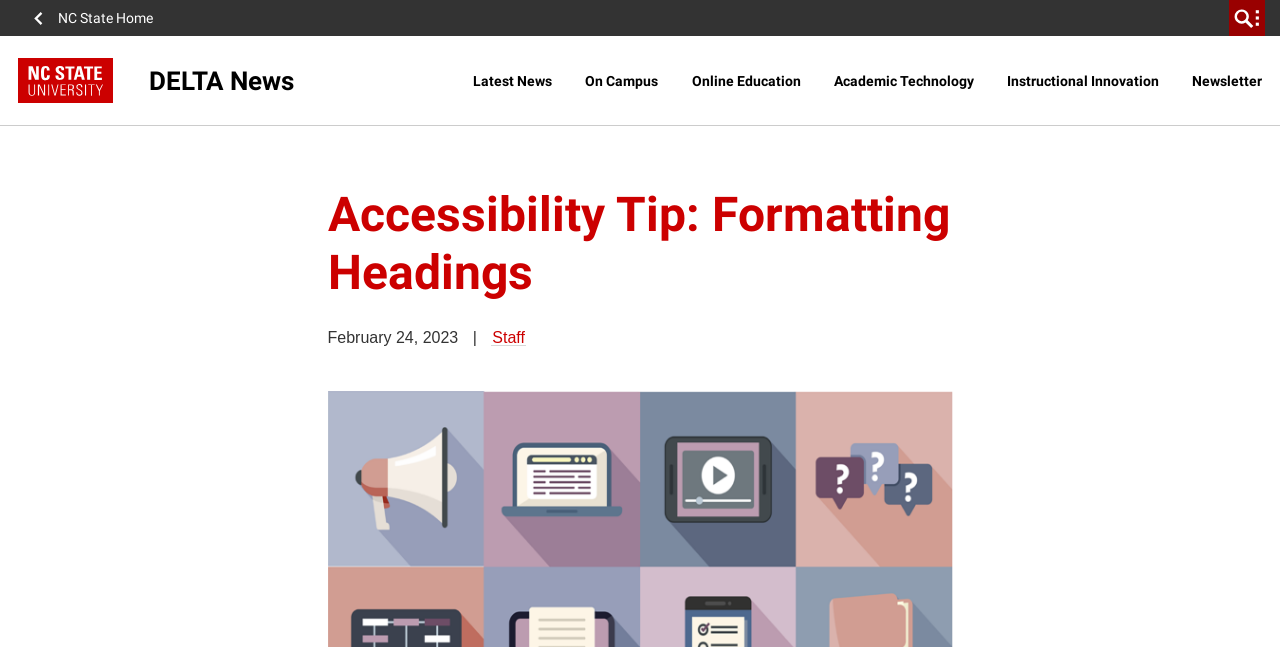Please reply with a single word or brief phrase to the question: 
What is the purpose of the image with ID 661?

NC State University logo